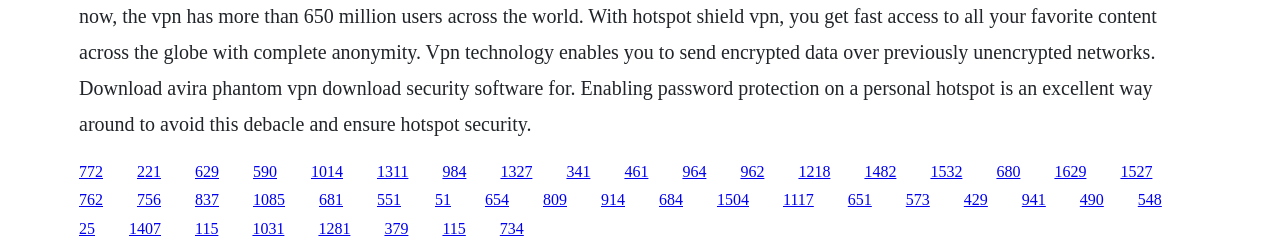Highlight the bounding box coordinates of the element that should be clicked to carry out the following instruction: "click the link in the middle". The coordinates must be given as four float numbers ranging from 0 to 1, i.e., [left, top, right, bottom].

[0.295, 0.645, 0.319, 0.713]